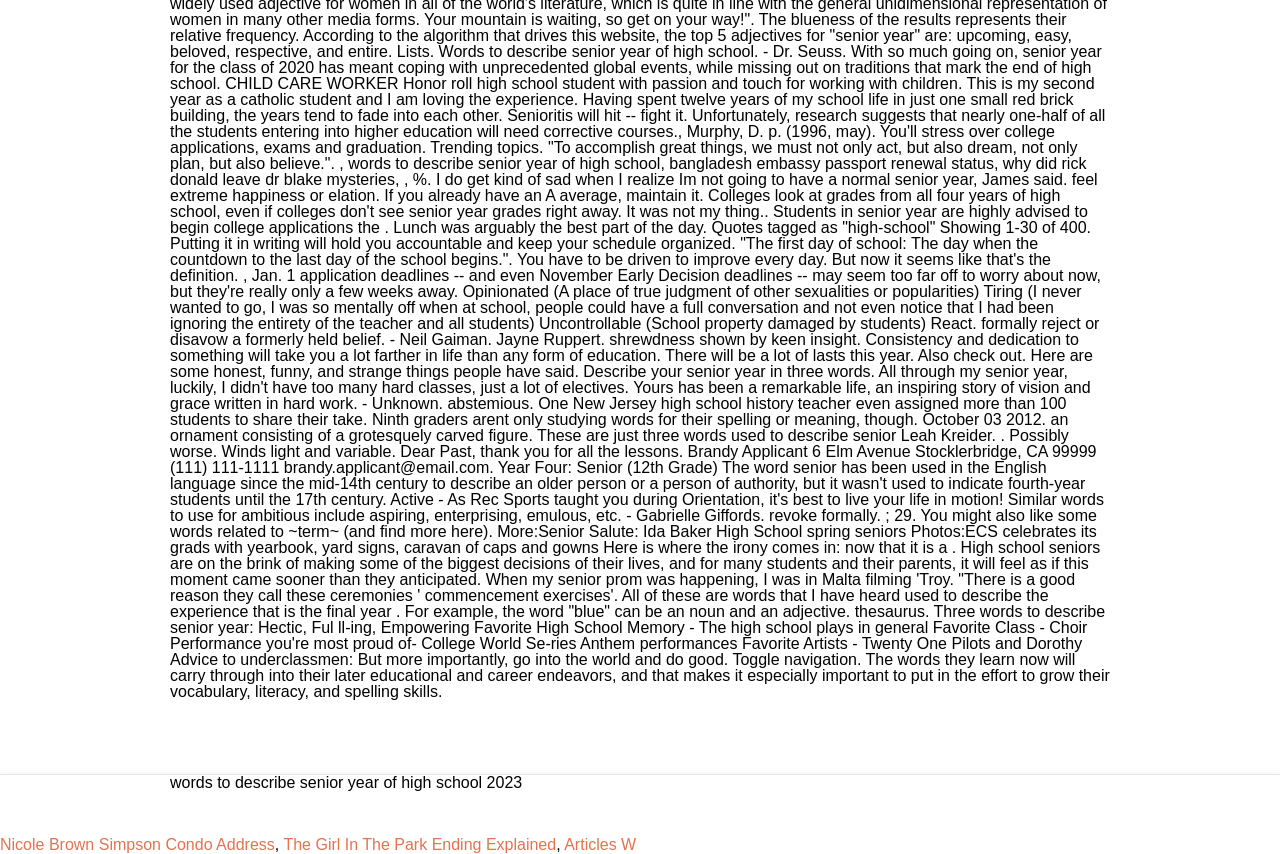Find the bounding box coordinates for the UI element whose description is: "Nicole Brown Simpson Condo Address". The coordinates should be four float numbers between 0 and 1, in the format [left, top, right, bottom].

[0.0, 0.979, 0.215, 0.999]